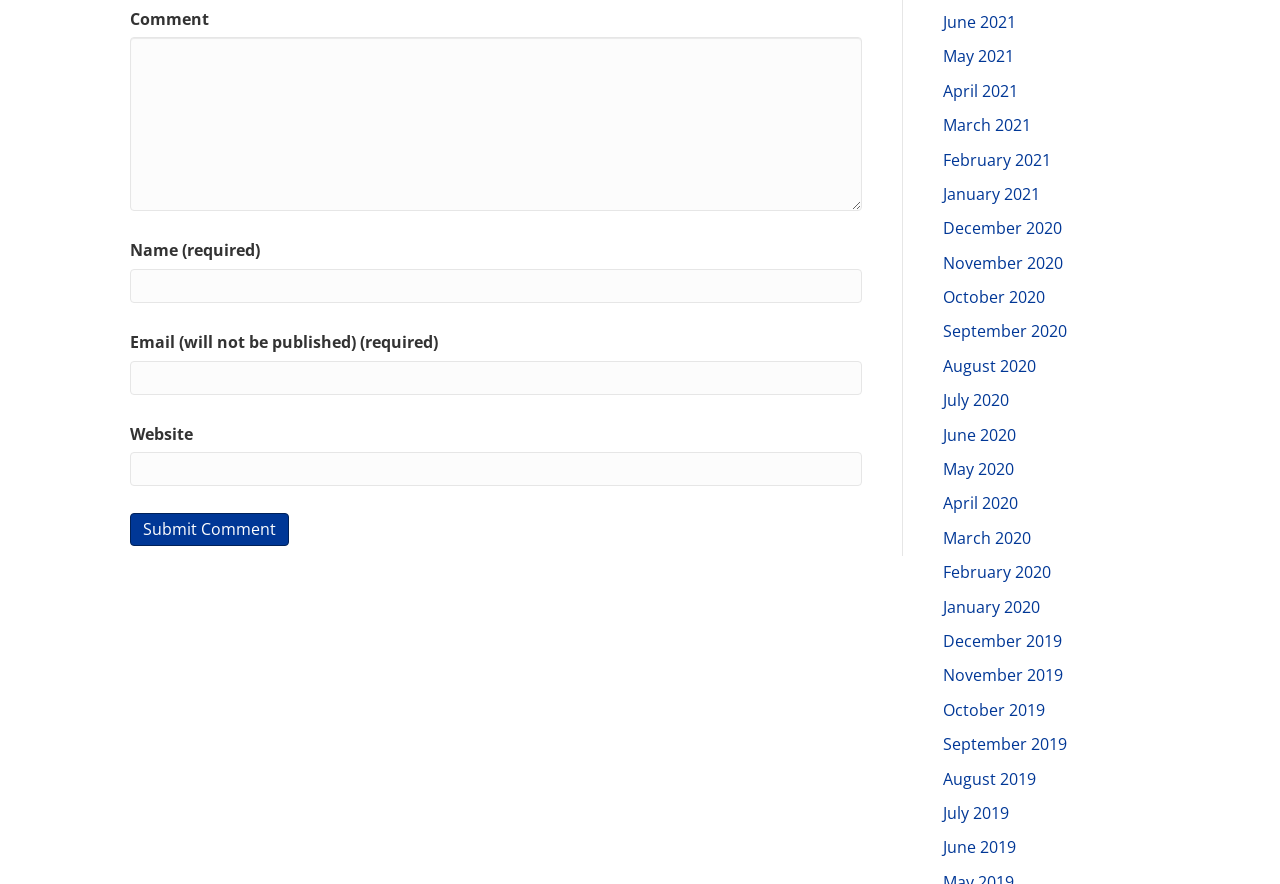Identify the bounding box coordinates of the clickable region required to complete the instruction: "Submit a comment". The coordinates should be given as four float numbers within the range of 0 and 1, i.e., [left, top, right, bottom].

[0.102, 0.58, 0.226, 0.618]